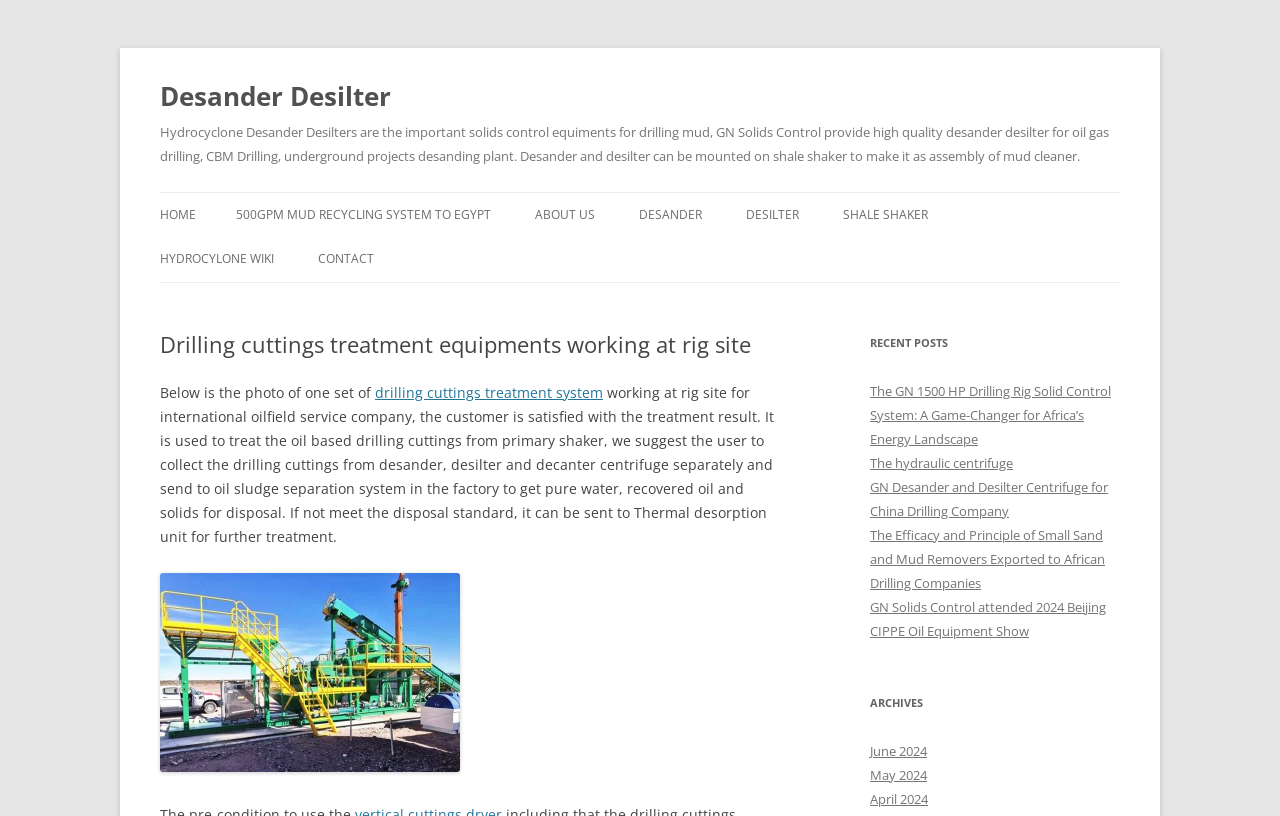Please identify the bounding box coordinates for the region that you need to click to follow this instruction: "Read the article about 500GPM MUD RECYCLING SYSTEM TO EGYPT".

[0.184, 0.237, 0.384, 0.291]